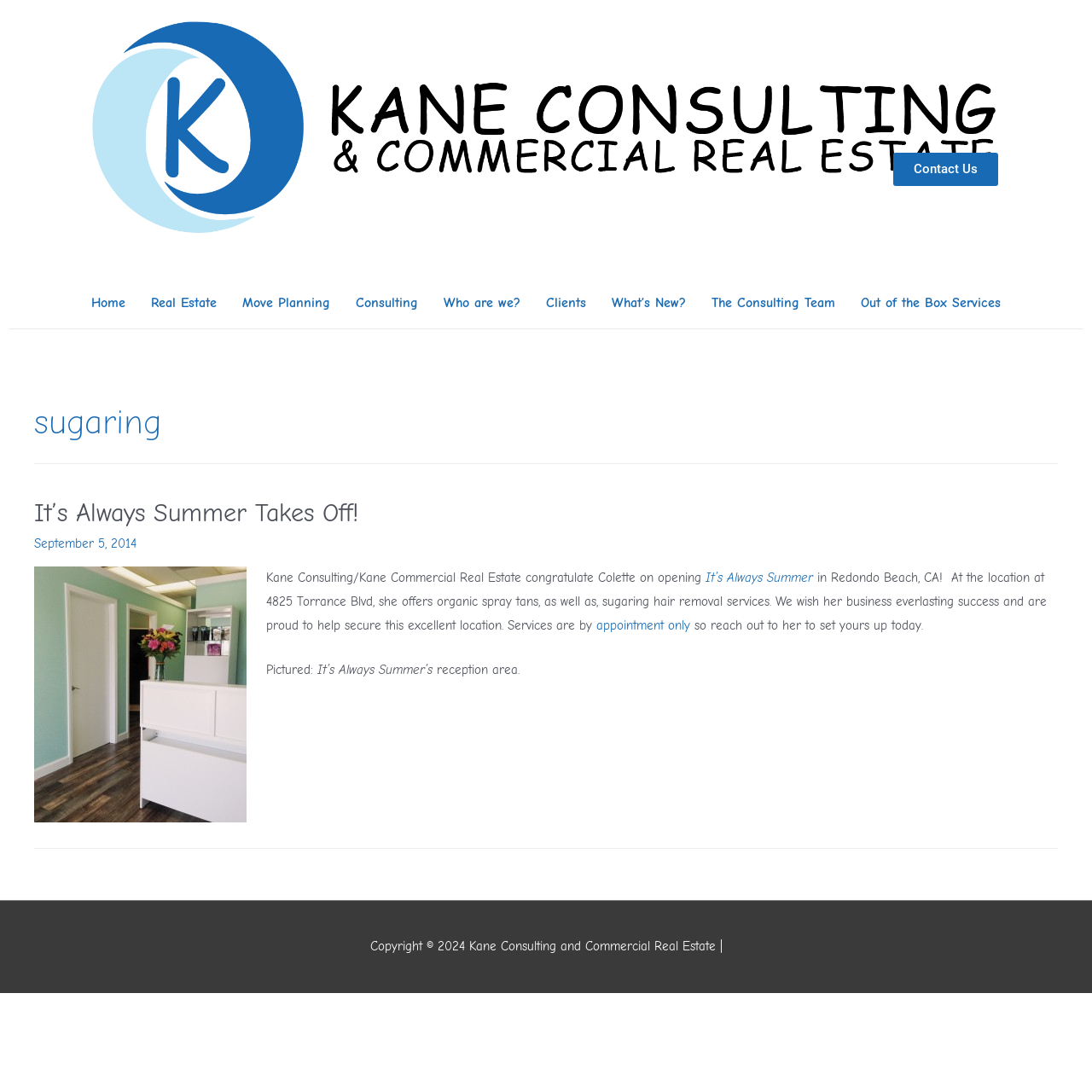Please identify the bounding box coordinates of the element I need to click to follow this instruction: "Read The Fundamental Job Of Tow Trucks In Working With Vehicle Fixes".

None